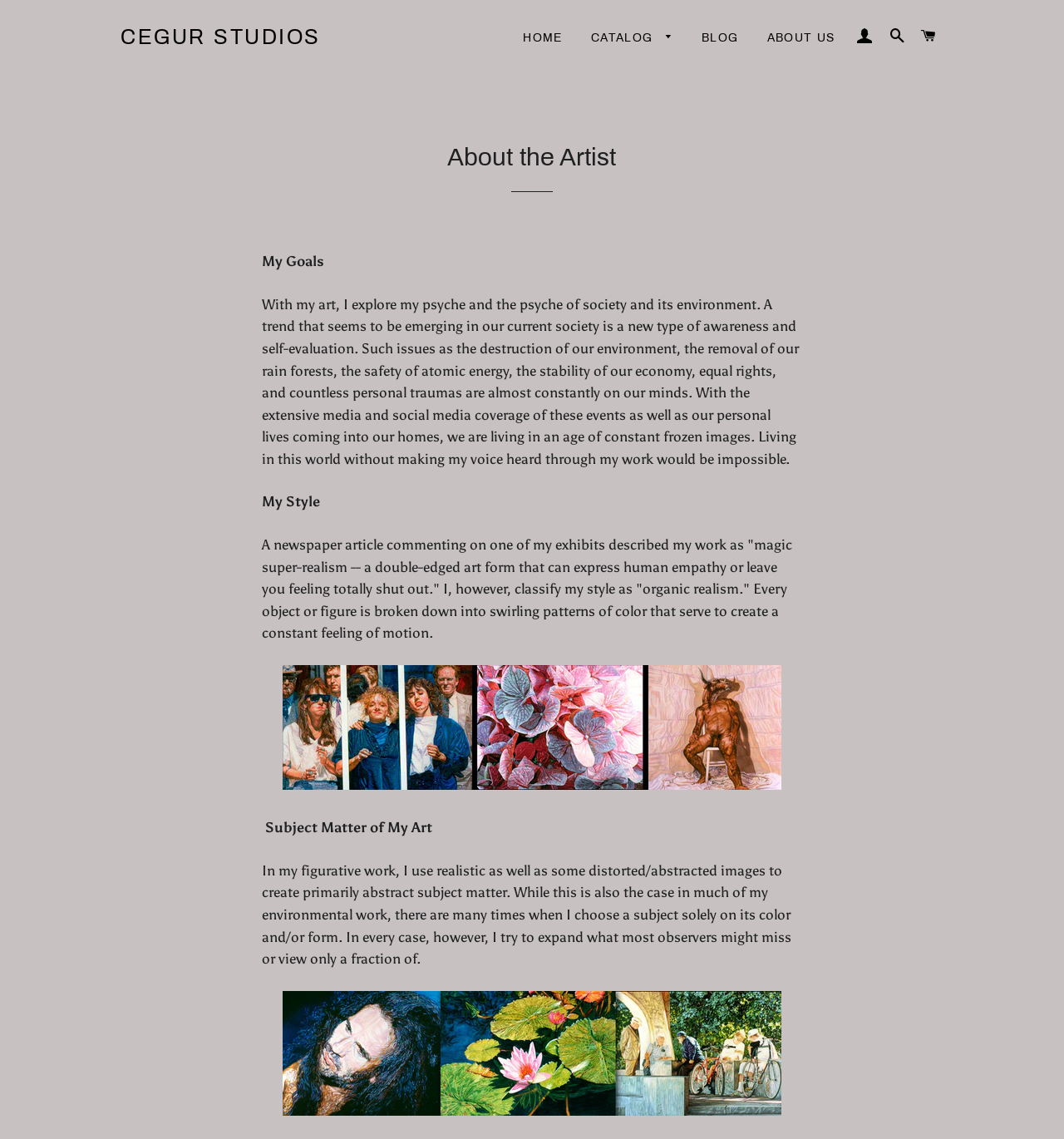What mediums does the artist use to create artwork?
Using the image, answer in one word or phrase.

Oil, watercolor, prismacolor